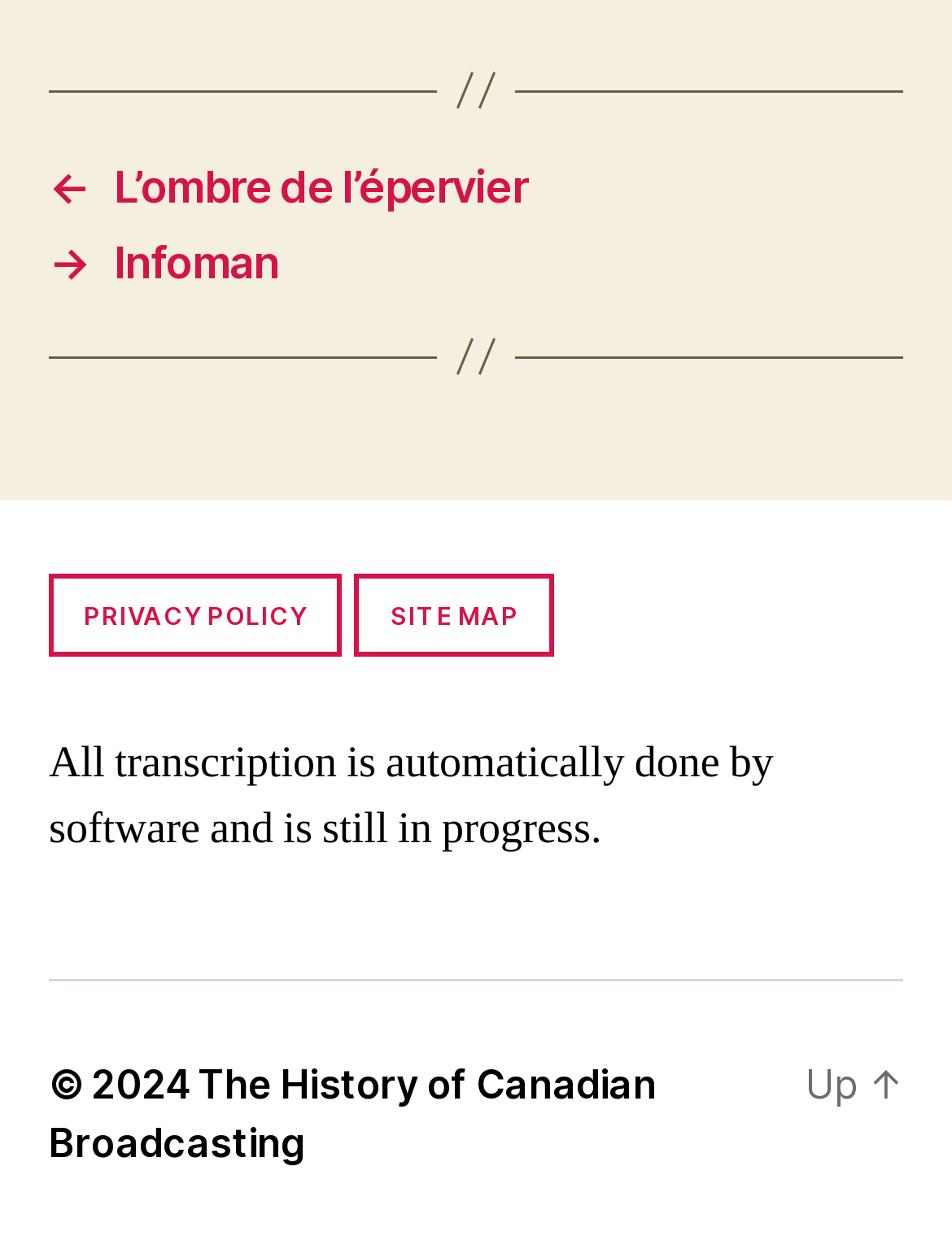For the element described, predict the bounding box coordinates as (top-left x, top-left y, bottom-right x, bottom-right y). All values should be between 0 and 1. Element description: The History of Canadian Broadcasting

[0.051, 0.852, 0.69, 0.938]